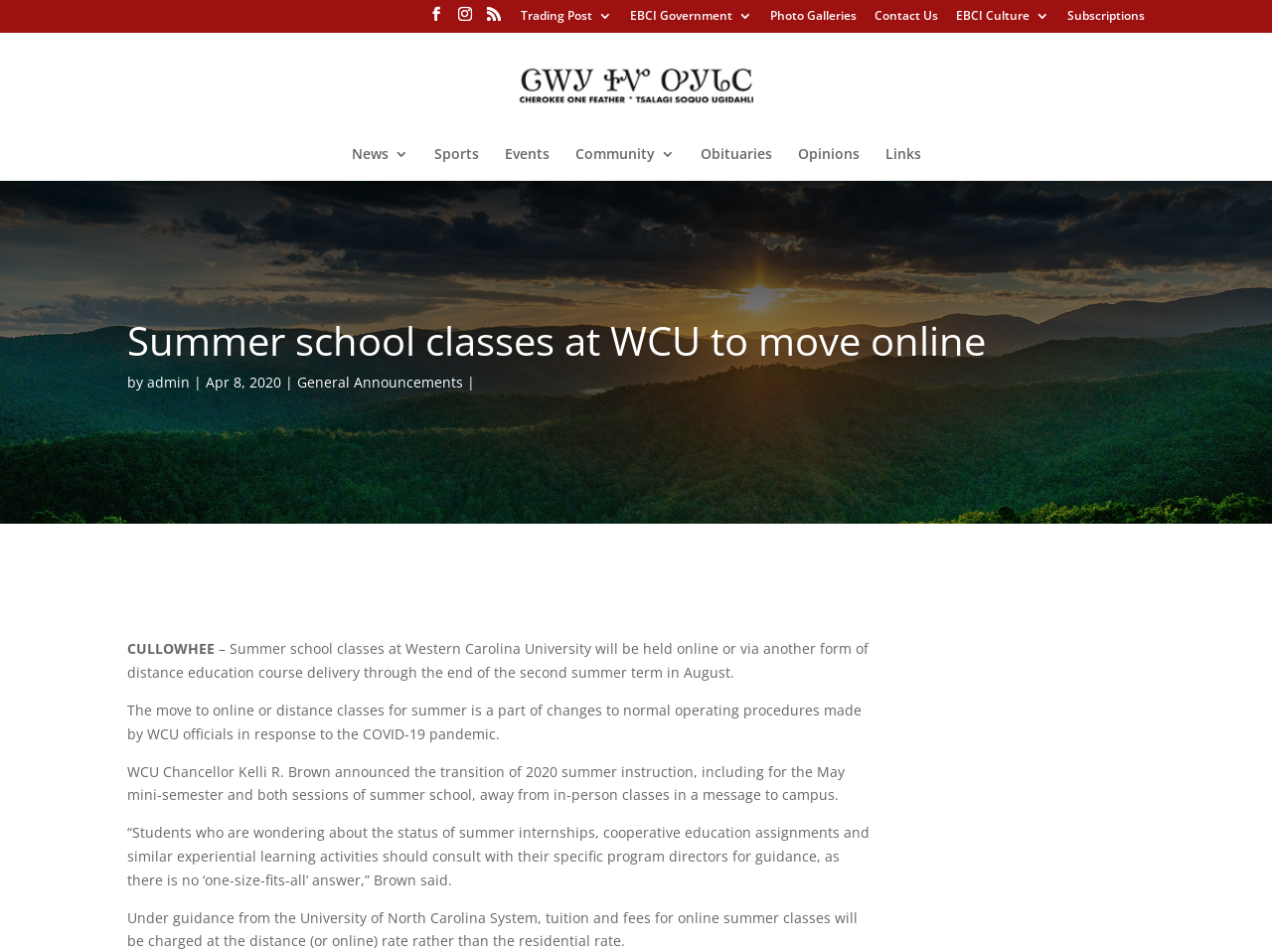Given the following UI element description: "alt="The Cherokee One Feather"", find the bounding box coordinates in the webpage screenshot.

[0.36, 0.08, 0.643, 0.099]